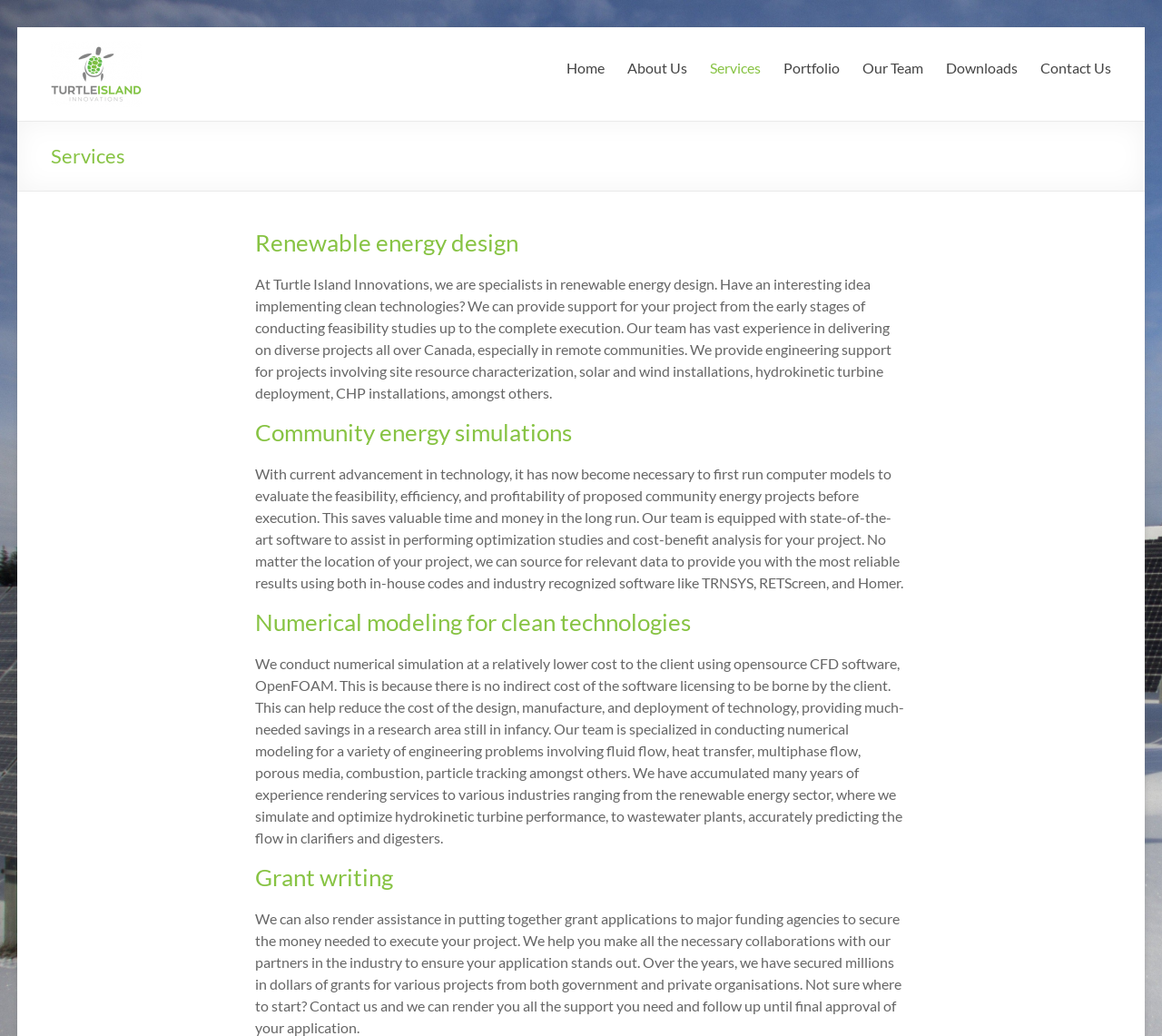Specify the bounding box coordinates of the element's area that should be clicked to execute the given instruction: "View the Services page". The coordinates should be four float numbers between 0 and 1, i.e., [left, top, right, bottom].

[0.611, 0.057, 0.654, 0.083]